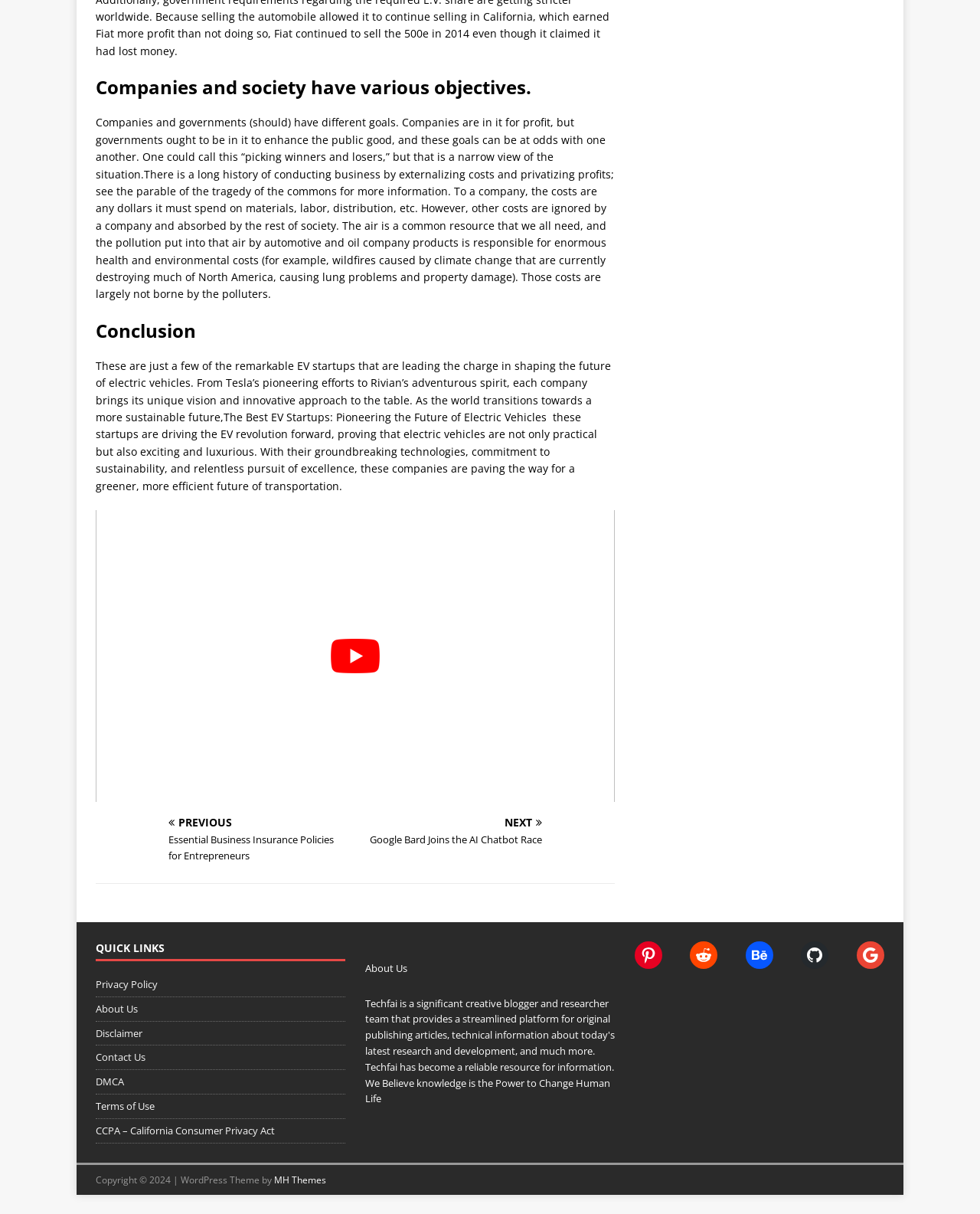What is the purpose of the button?
Please look at the screenshot and answer in one word or a short phrase.

Play Youtube video